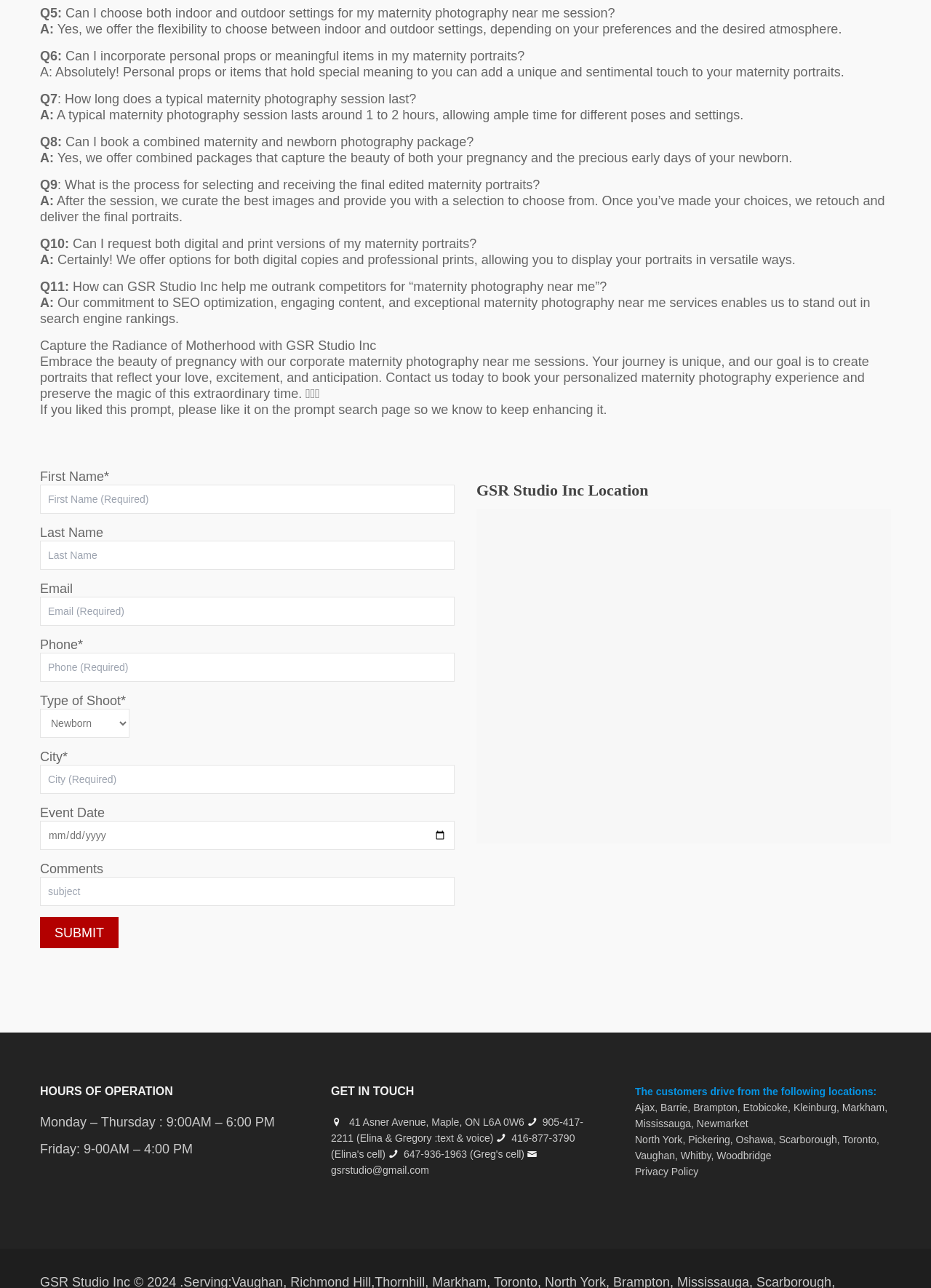Please analyze the image and provide a thorough answer to the question:
What is the location of GSR Studio Inc?

The webpage provides the address of GSR Studio Inc, which is located at 41 Asner Avenue, Maple, ON L6A 0W6, and also provides contact information such as phone numbers and email.